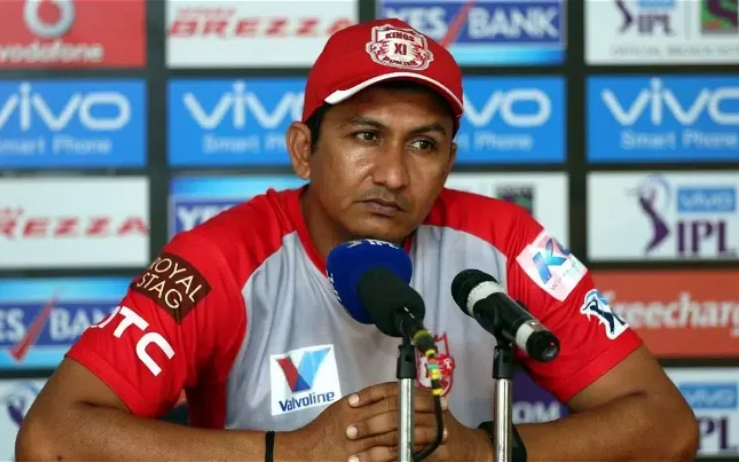Describe thoroughly the contents of the image.

In this image, former Indian cricketer Sanjay Bangar, who has recently rejoined the Punjab Kings ahead of IPL 2024, is seen during a press conference. He appears contemplative, seated at a table with microphones in front of him, possibly addressing questions regarding his role as head of cricket development. Bangar is dressed in a team polo shirt, which features the Punjab Kings logo prominently on the left side, along with a red cap bearing the team emblem. The background showcases branding for the IPL and various sponsors, emphasizing the professional atmosphere of the event. This marks Bangar's return to the franchise in a new capacity, having previously served as both assistant coach and head coach during earlier seasons.